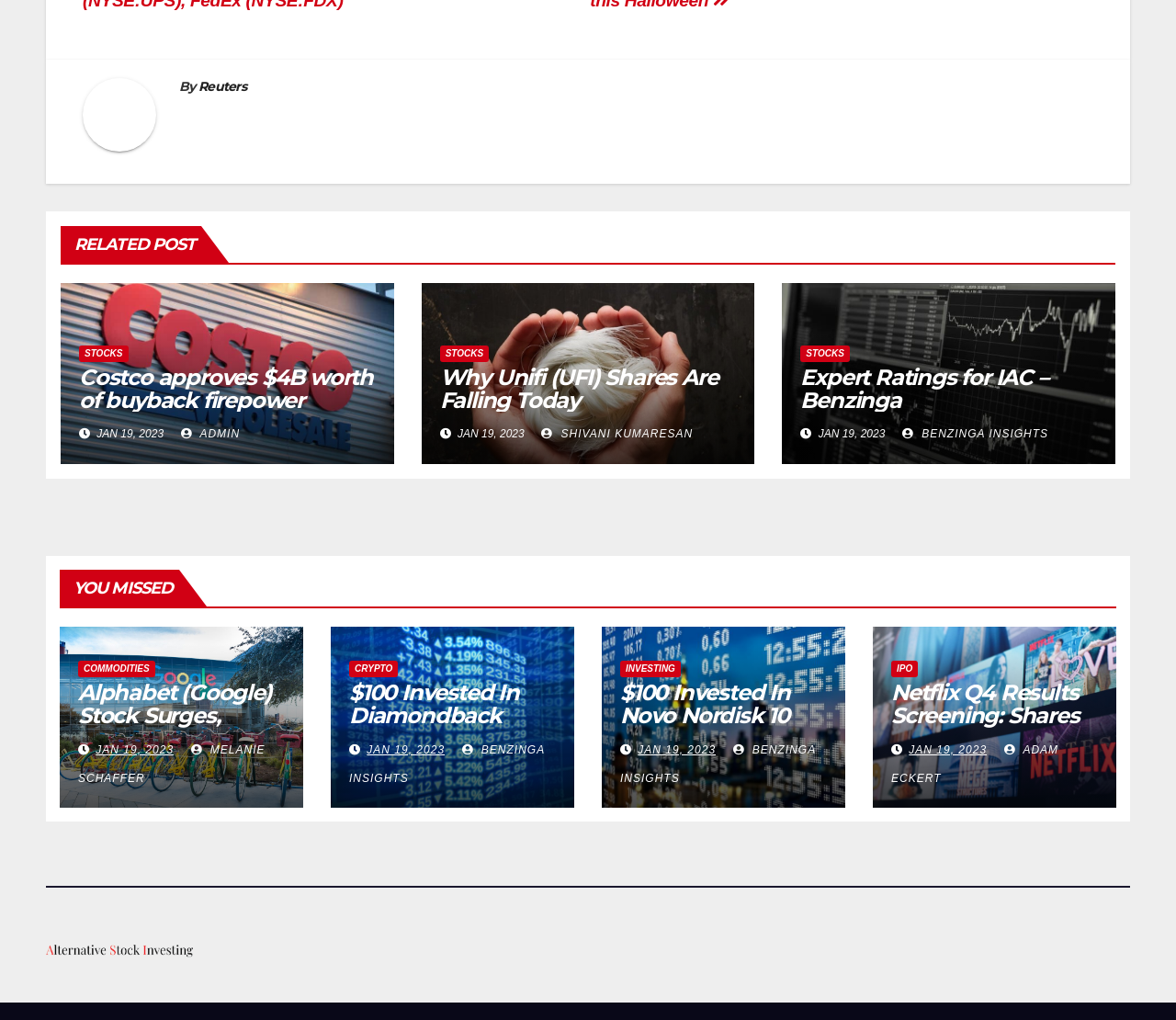Please find the bounding box coordinates of the section that needs to be clicked to achieve this instruction: "Click on the 'STOCKS' link".

[0.067, 0.339, 0.109, 0.355]